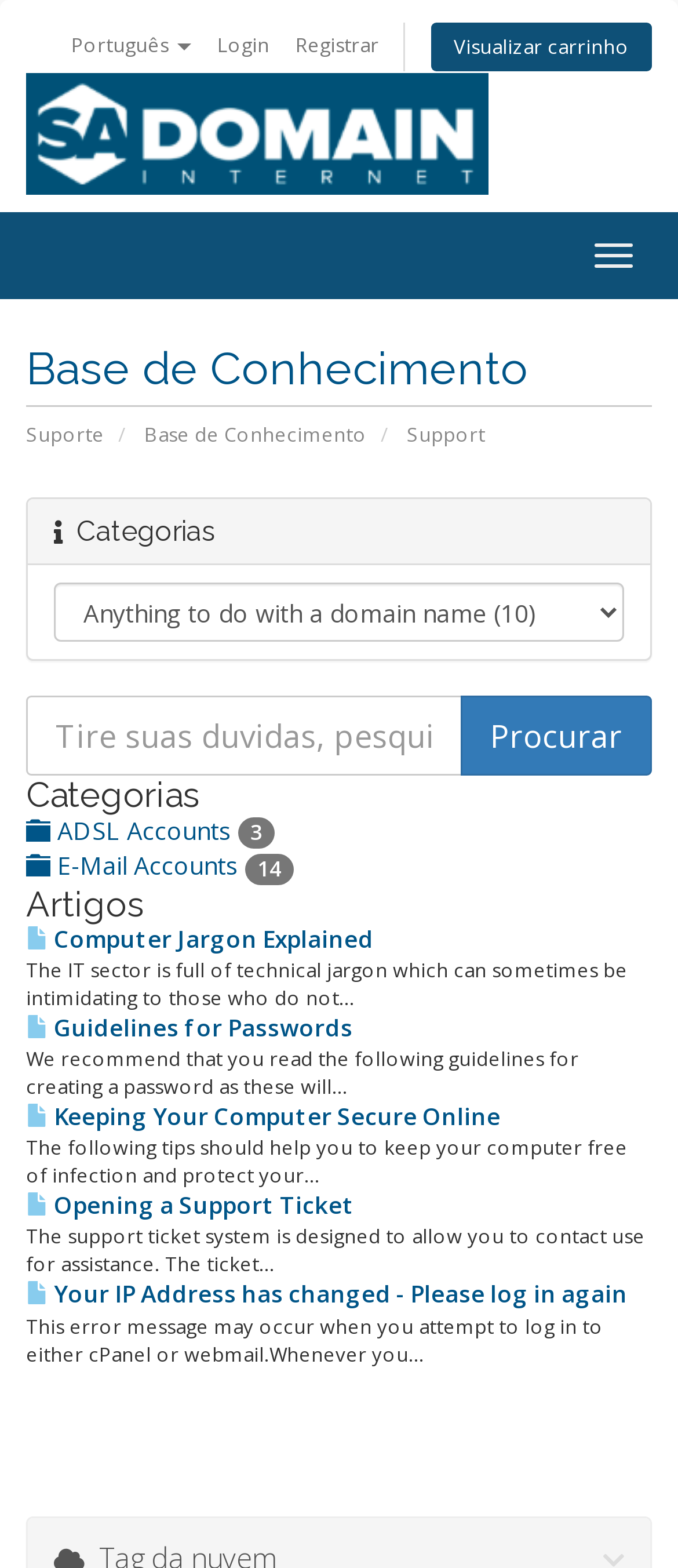Please determine the bounding box coordinates for the element that should be clicked to follow these instructions: "Search in the knowledge base".

[0.679, 0.444, 0.962, 0.495]